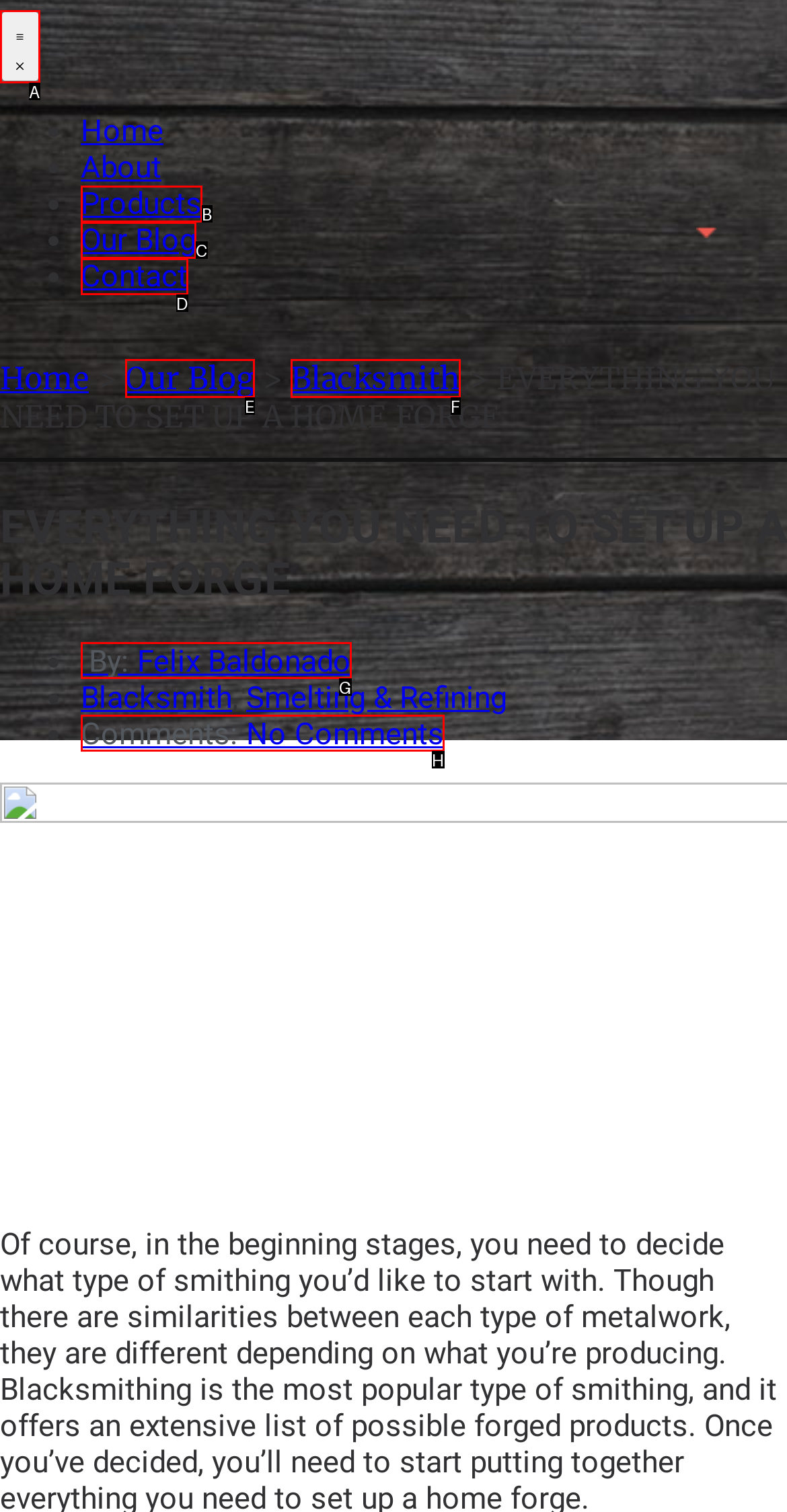Pinpoint the HTML element that fits the description: Our Blog
Answer by providing the letter of the correct option.

C